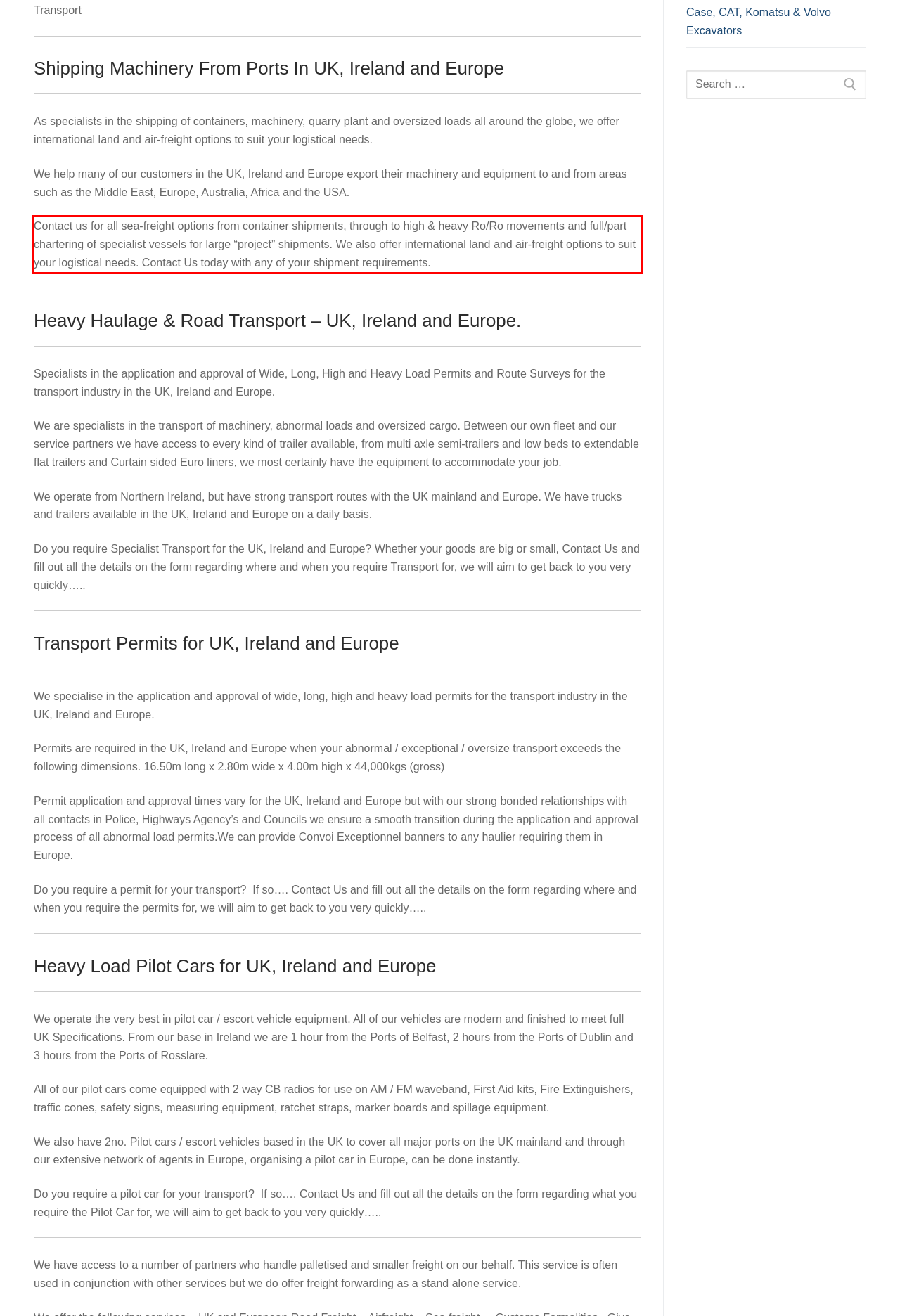Identify the text inside the red bounding box on the provided webpage screenshot by performing OCR.

Contact us for all sea-freight options from container shipments, through to high & heavy Ro/Ro movements and full/part chartering of specialist vessels for large “project” shipments. We also offer international land and air-freight options to suit your logistical needs. Contact Us today with any of your shipment requirements.